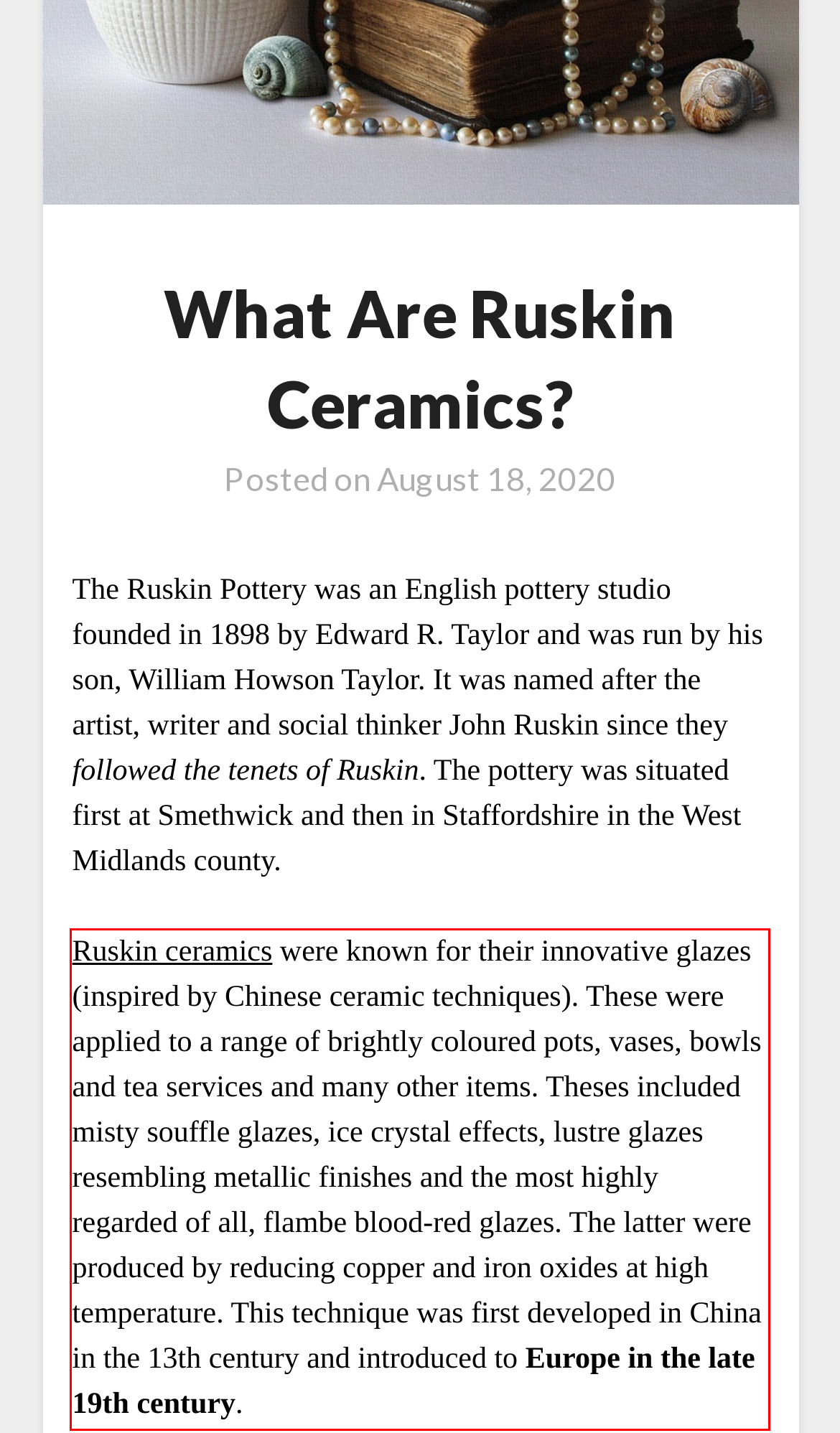Analyze the screenshot of the webpage that features a red bounding box and recognize the text content enclosed within this red bounding box.

Ruskin ceramics were known for their innovative glazes (inspired by Chinese ceramic techniques). These were applied to a range of brightly coloured pots, vases, bowls and tea services and many other items. Theses included misty souffle glazes, ice crystal effects, lustre glazes resembling metallic finishes and the most highly regarded of all, flambe blood-red glazes. The latter were produced by reducing copper and iron oxides at high temperature. This technique was first developed in China in the 13th century and introduced to Europe in the late 19th century.